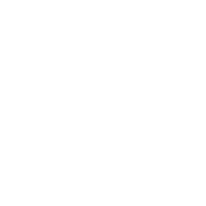Detail the scene depicted in the image with as much precision as possible.

The image features a minimalist and stylized depiction of a bicycle, characterized by clean lines and a simple design. The bicycle includes essential elements like the frame, handlebars, wheels, and a seat, all represented in a monochromatic color scheme that enhances its modern aesthetic. This illustration captures the essence of cycling and can symbolize various themes such as freedom, adventure, and sustainability. Its simplicity and elegance make it suitable for various contexts, such as an environmental initiative, a transportation campaign, or an artistic representation of mobility.